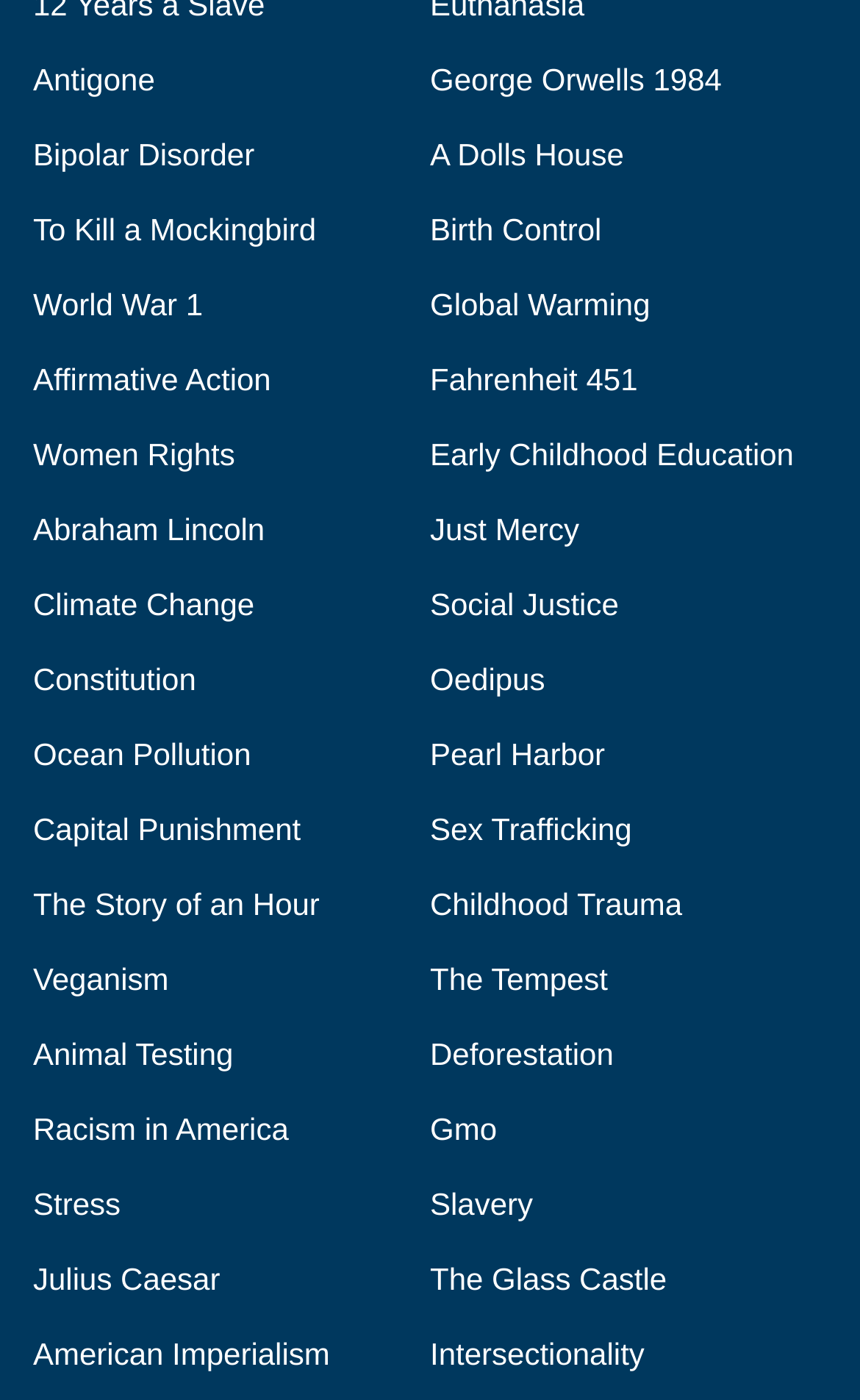What is the topic of the first link?
Please provide a full and detailed response to the question.

The first link on the webpage has the text 'Antigone', which is a tragedy by Sophocles, so the topic of the first link is Antigone.